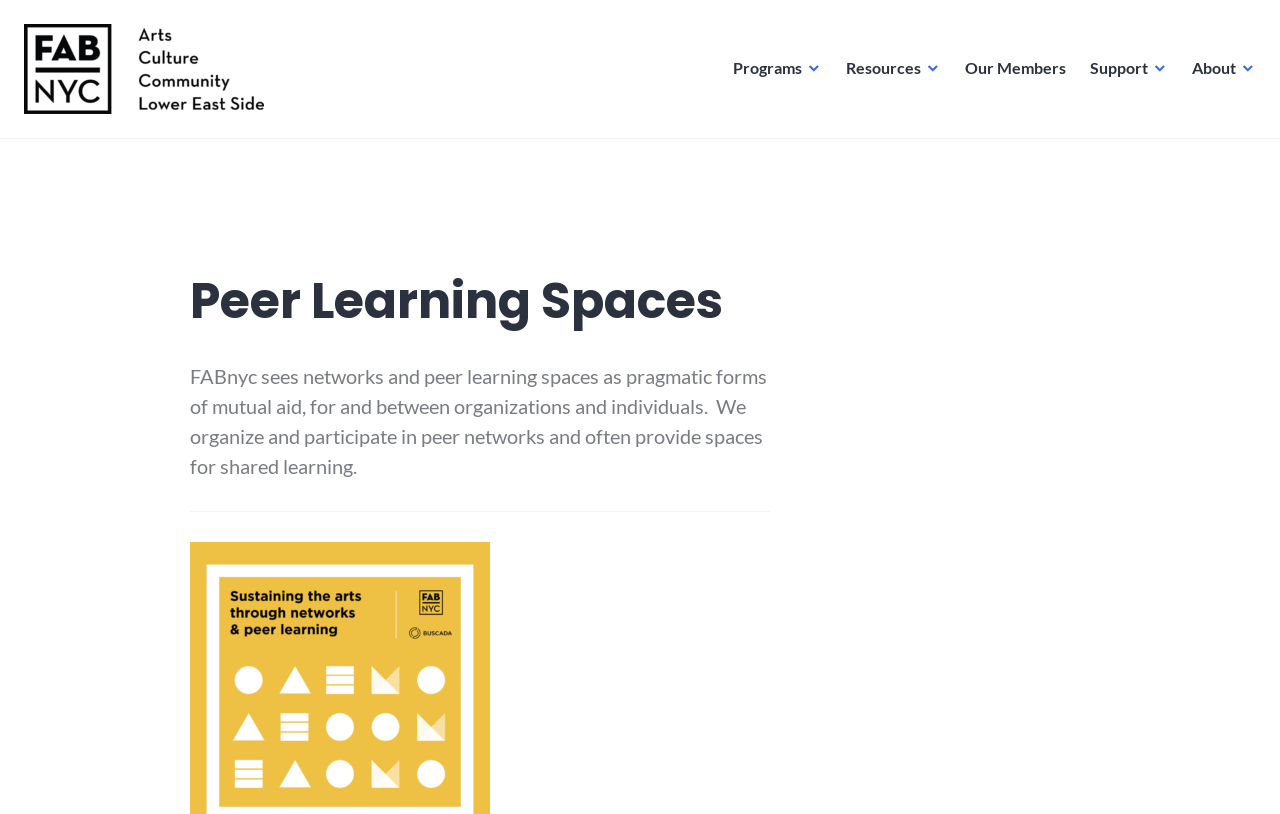Find and generate the main title of the webpage.

Peer Learning Spaces